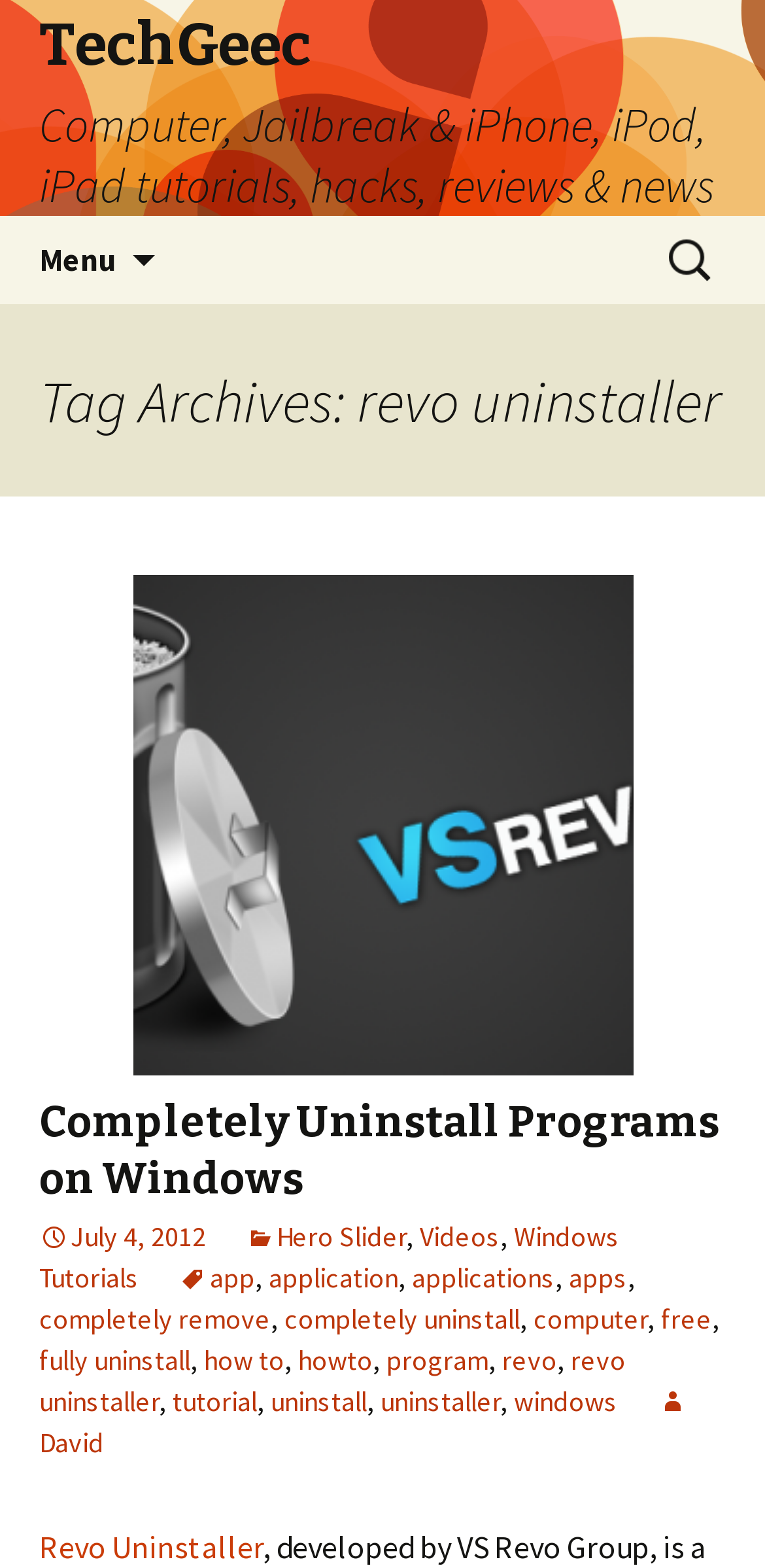Create a detailed summary of all the visual and textual information on the webpage.

This webpage is about Revo Uninstaller, a software for completely uninstalling programs on Windows. At the top, there is a header section with a link to the website's main page, "TechGeec", and a button to expand the menu. Below the header, there is a search bar with a placeholder text "Search for:".

The main content of the page is divided into two sections. The top section has a heading "Tag Archives: revo uninstaller" and an image related to Revo Uninstaller. The bottom section has a heading "Completely Uninstall Programs on Windows" with a link to the article. Below the heading, there are several links to related topics, including "Hero Slider", "Videos", "Windows Tutorials", and others. These links are separated by commas and are aligned horizontally.

There are also several links to specific keywords, such as "completely remove", "completely uninstall", "computer", "free", and others. These links are arranged in a list-like format, with each link on a new line. The links are densely packed, with little space between them.

At the very bottom of the page, there is a link to "Revo Uninstaller" and another link to the author's name, "David". Overall, the page has a simple layout with a focus on providing links to related topics and keywords.